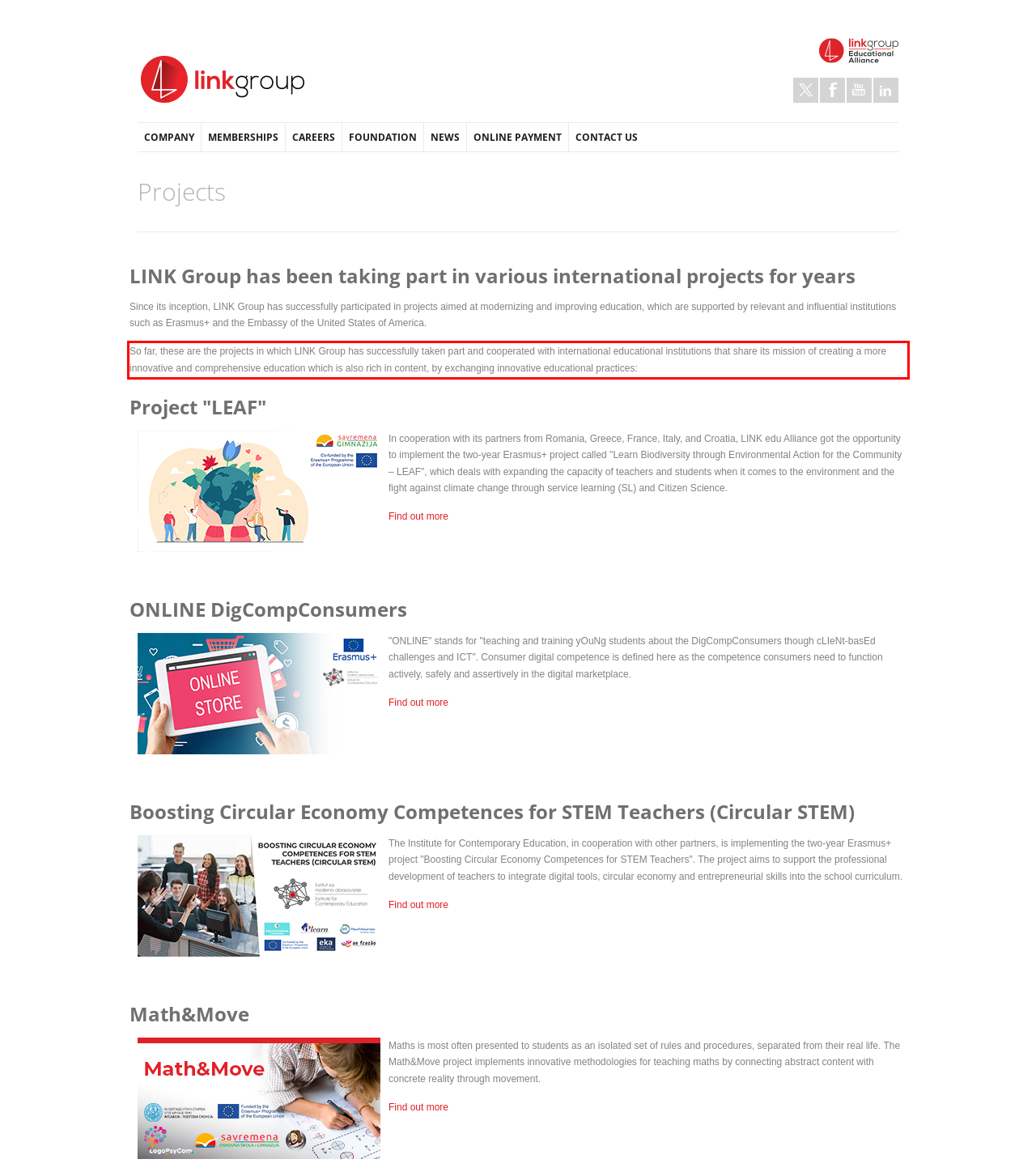Given a screenshot of a webpage containing a red bounding box, perform OCR on the text within this red bounding box and provide the text content.

So far, these are the projects in which LINK Group has successfully taken part and cooperated with international educational institutions that share its mission of creating a more innovative and comprehensive education which is also rich in content, by exchanging innovative educational practices: